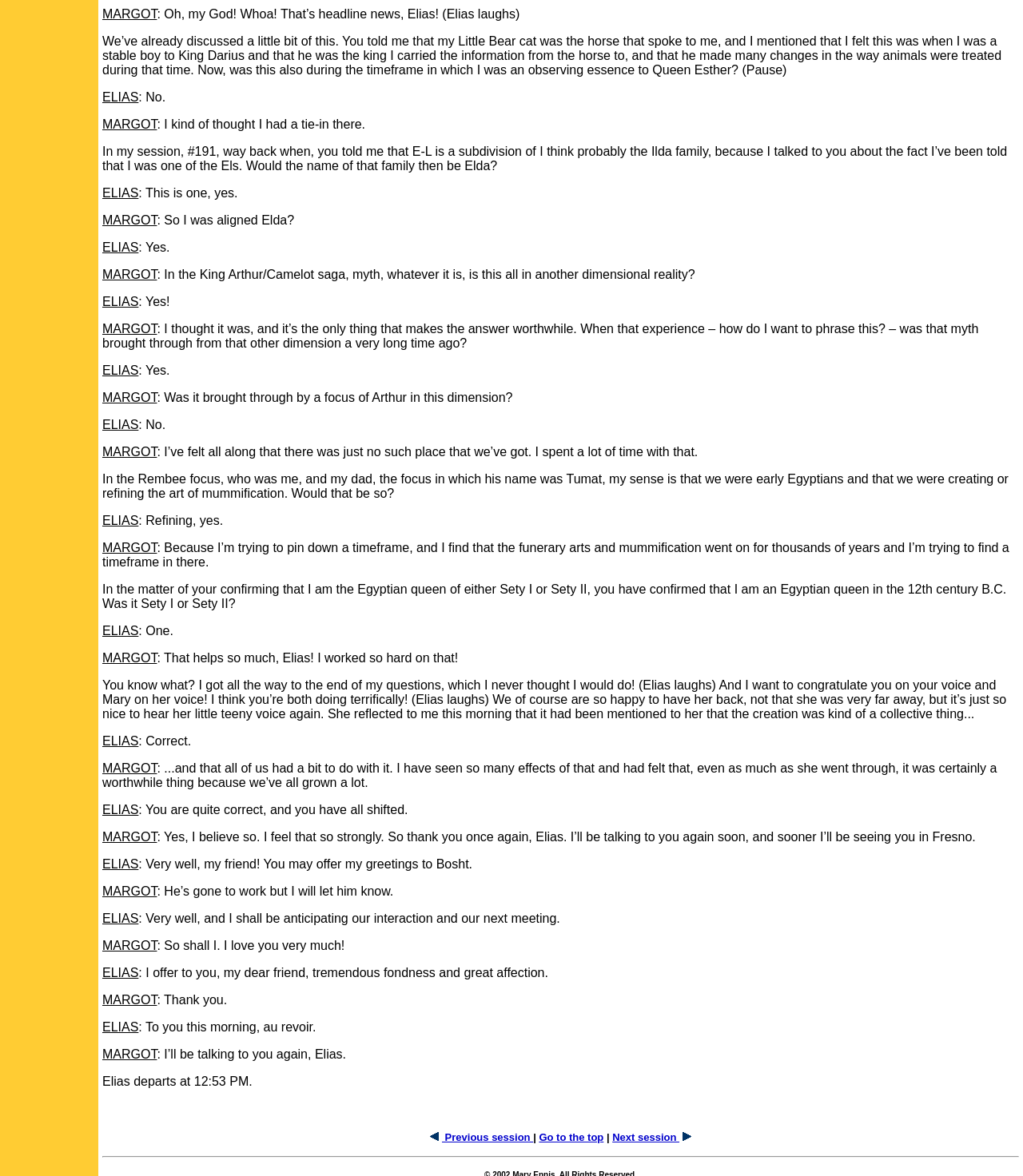Provide the bounding box coordinates in the format (top-left x, top-left y, bottom-right x, bottom-right y). All values are floating point numbers between 0 and 1. Determine the bounding box coordinate of the UI element described as: Next session

[0.599, 0.962, 0.676, 0.972]